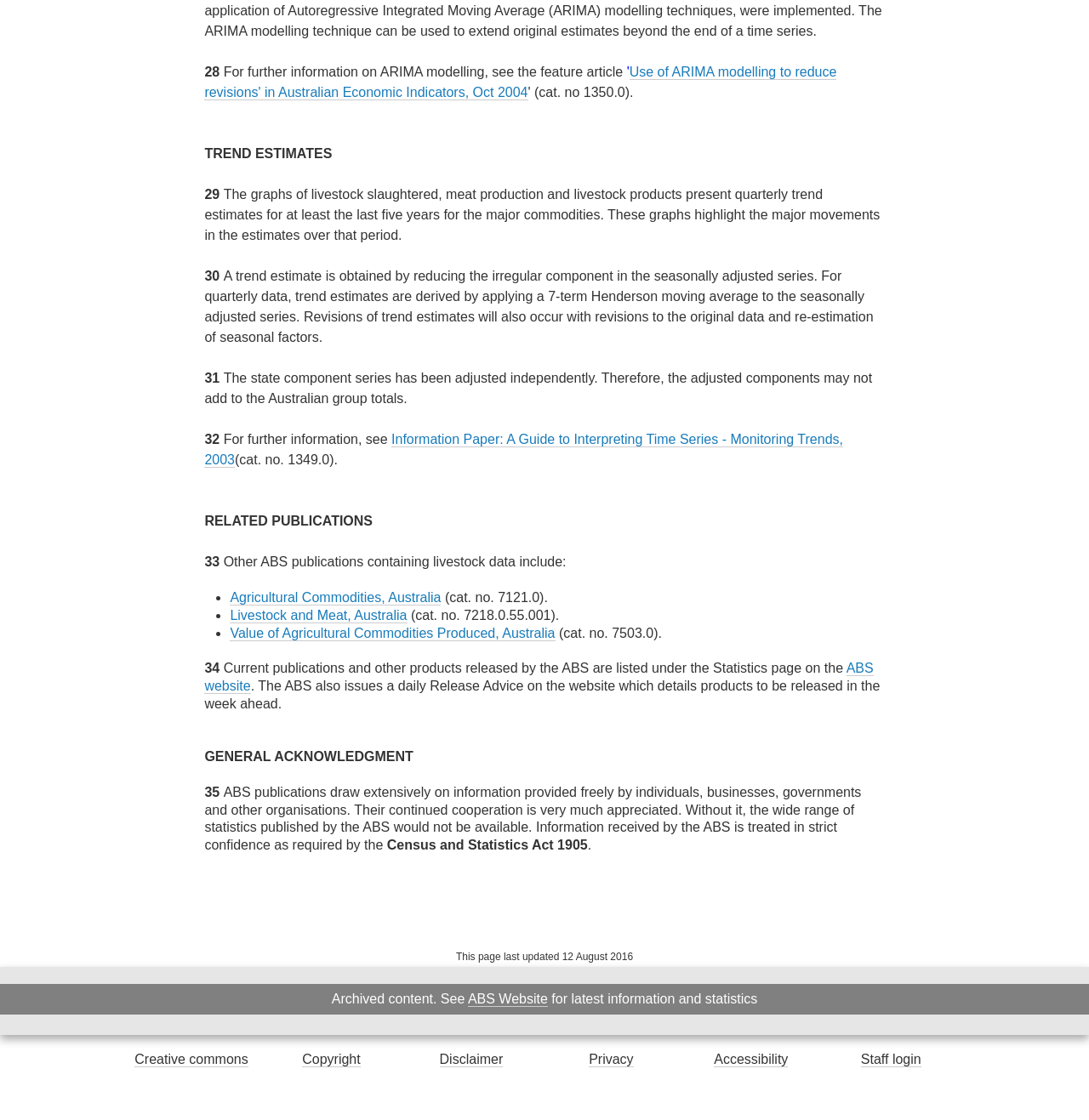Determine the bounding box of the UI component based on this description: "Agricultural Commodities, Australia". The bounding box coordinates should be four float values between 0 and 1, i.e., [left, top, right, bottom].

[0.211, 0.527, 0.405, 0.541]